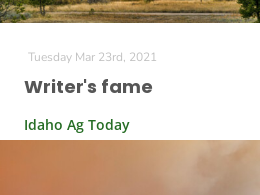Provide a thorough description of the image.

The image titled "Writer's fame" is featured in an article published on March 23, 2021, by Idaho Ag Today. The accompanying text highlights the achievements of a notable writer. The background suggests a serene natural landscape, possibly reflecting the agricultural themes often explored in the publication. The design emphasizes the writer’s connection to their environment, portraying a blend of artistic expression and rural life. This context illustrates the significance of storytelling in capturing the essence of agricultural experiences.